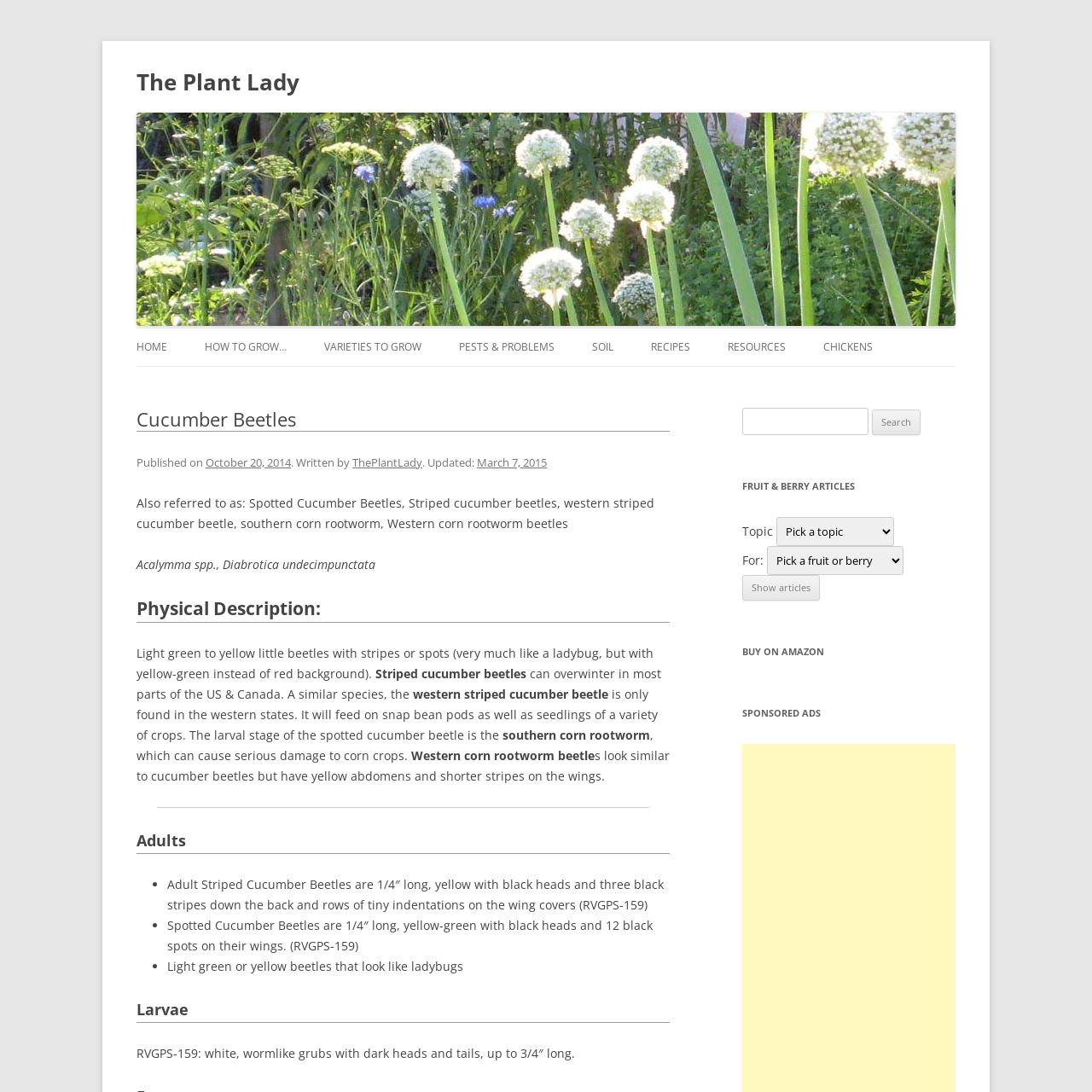What is the purpose of the search bar?
Use the image to answer the question with a single word or phrase.

To search for articles